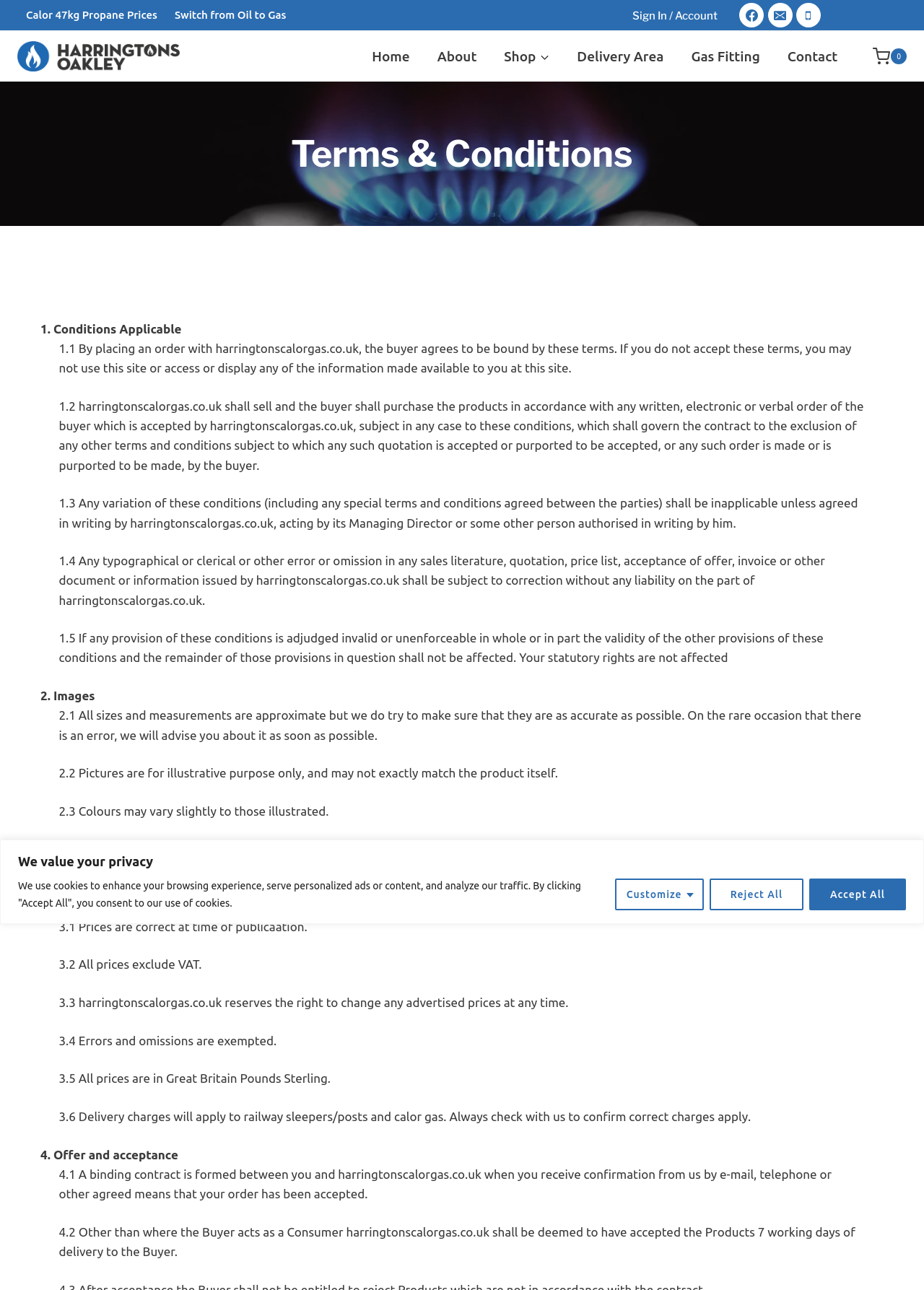Please specify the coordinates of the bounding box for the element that should be clicked to carry out this instruction: "Click the 'Home' link". The coordinates must be four float numbers between 0 and 1, formatted as [left, top, right, bottom].

[0.388, 0.029, 0.458, 0.059]